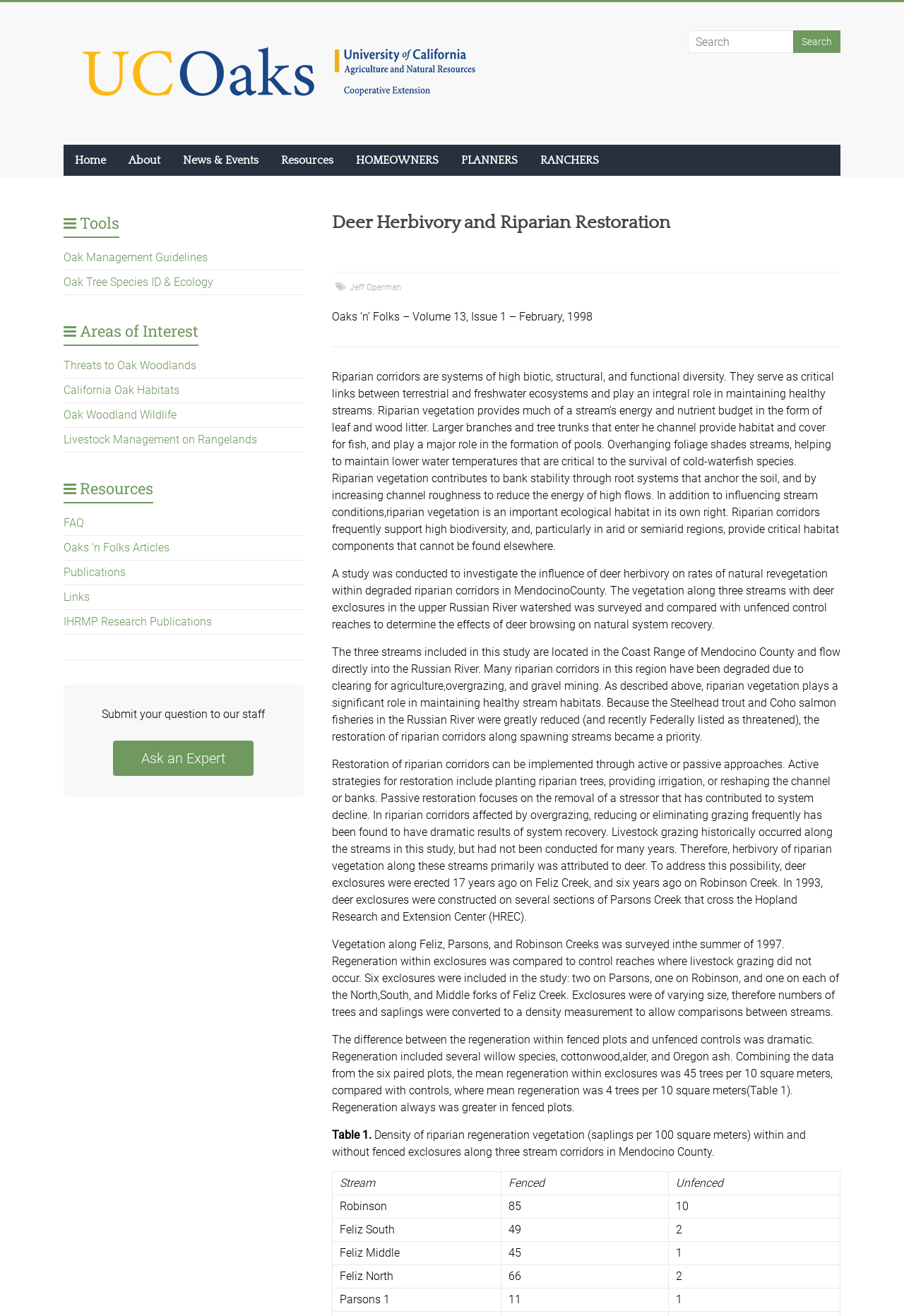What is the role of riparian vegetation in maintaining healthy streams?
Provide a comprehensive and detailed answer to the question.

According to the webpage, riparian vegetation provides much of a stream's energy and nutrient budget in the form of leaf and wood litter, and also plays a major role in the formation of pools.